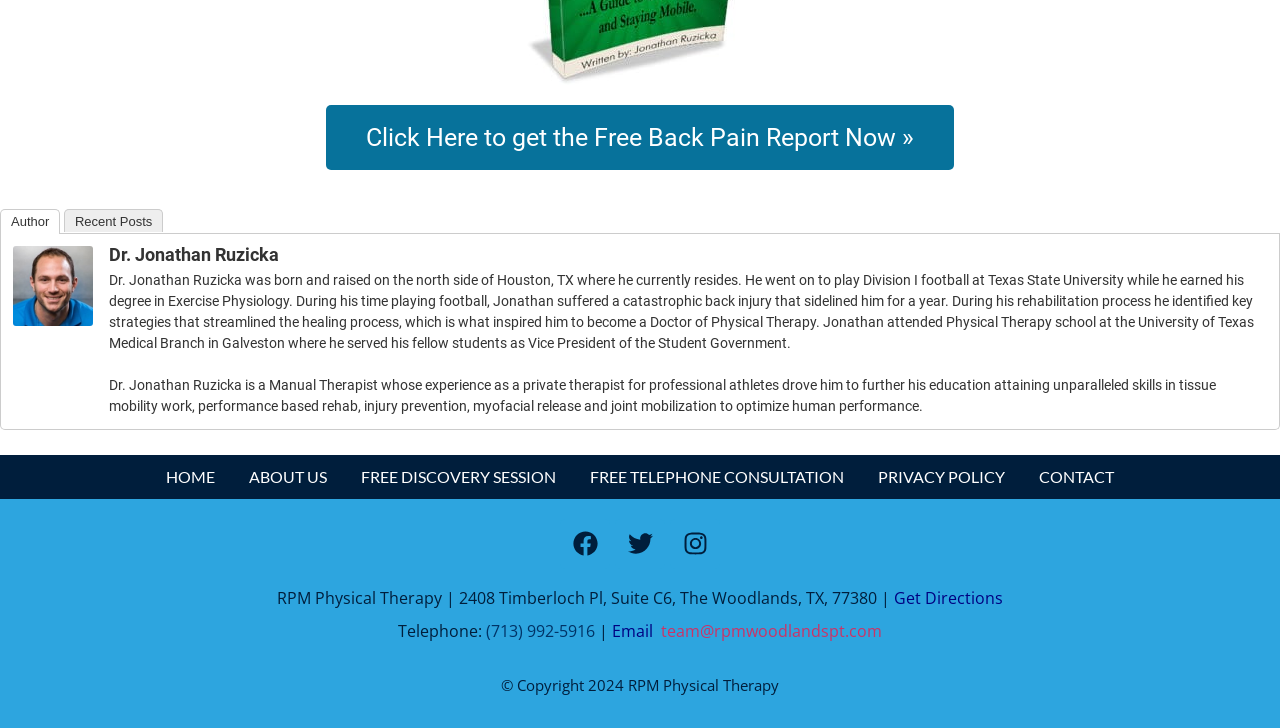Identify the bounding box coordinates of the part that should be clicked to carry out this instruction: "Contact RPM Physical Therapy via phone".

[0.38, 0.852, 0.465, 0.882]